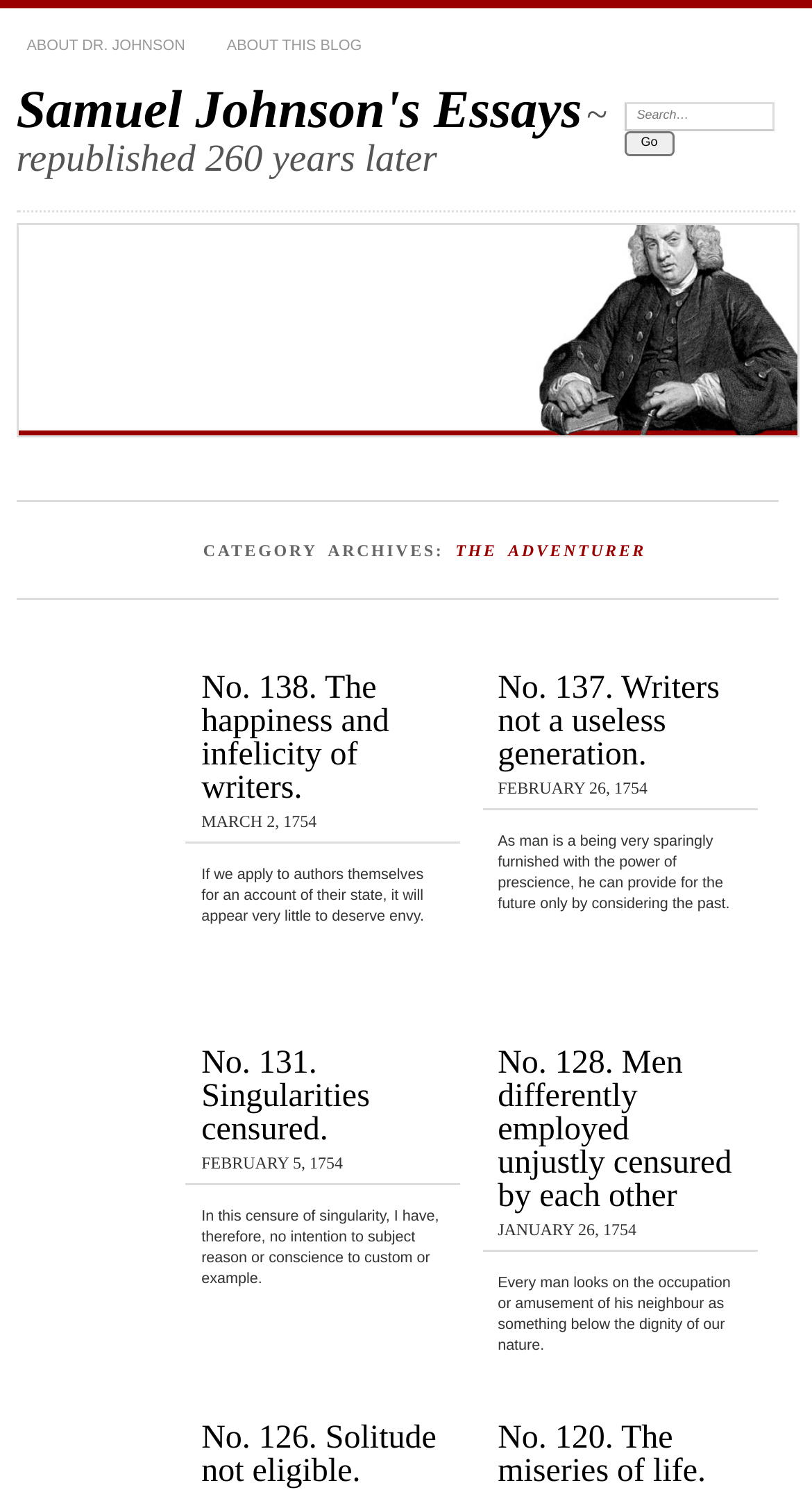Kindly provide the bounding box coordinates of the section you need to click on to fulfill the given instruction: "Visit Inderscience on Facebook".

None